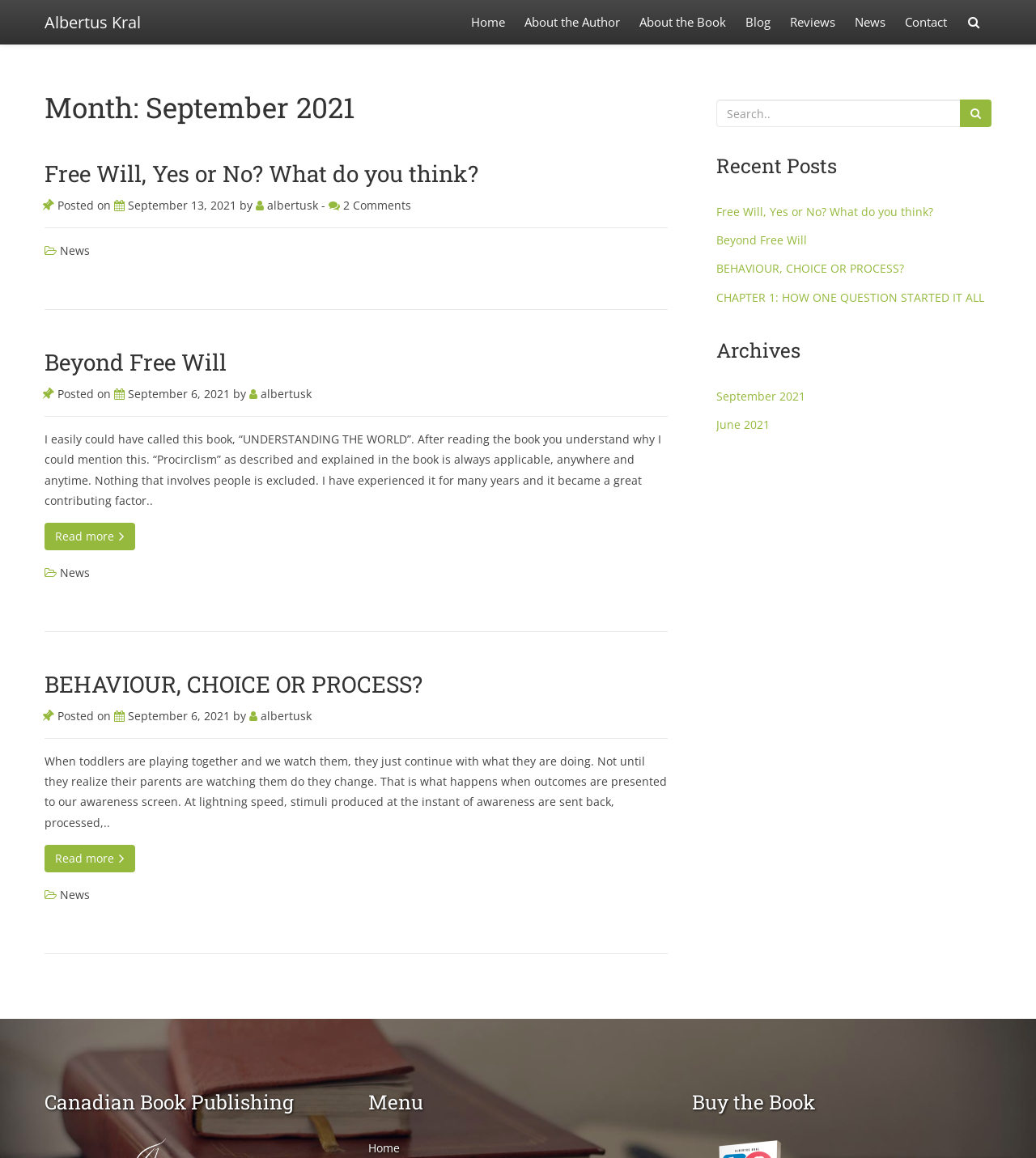Determine the bounding box of the UI element mentioned here: "Reviews". The coordinates must be in the format [left, top, right, bottom] with values ranging from 0 to 1.

[0.755, 0.0, 0.814, 0.038]